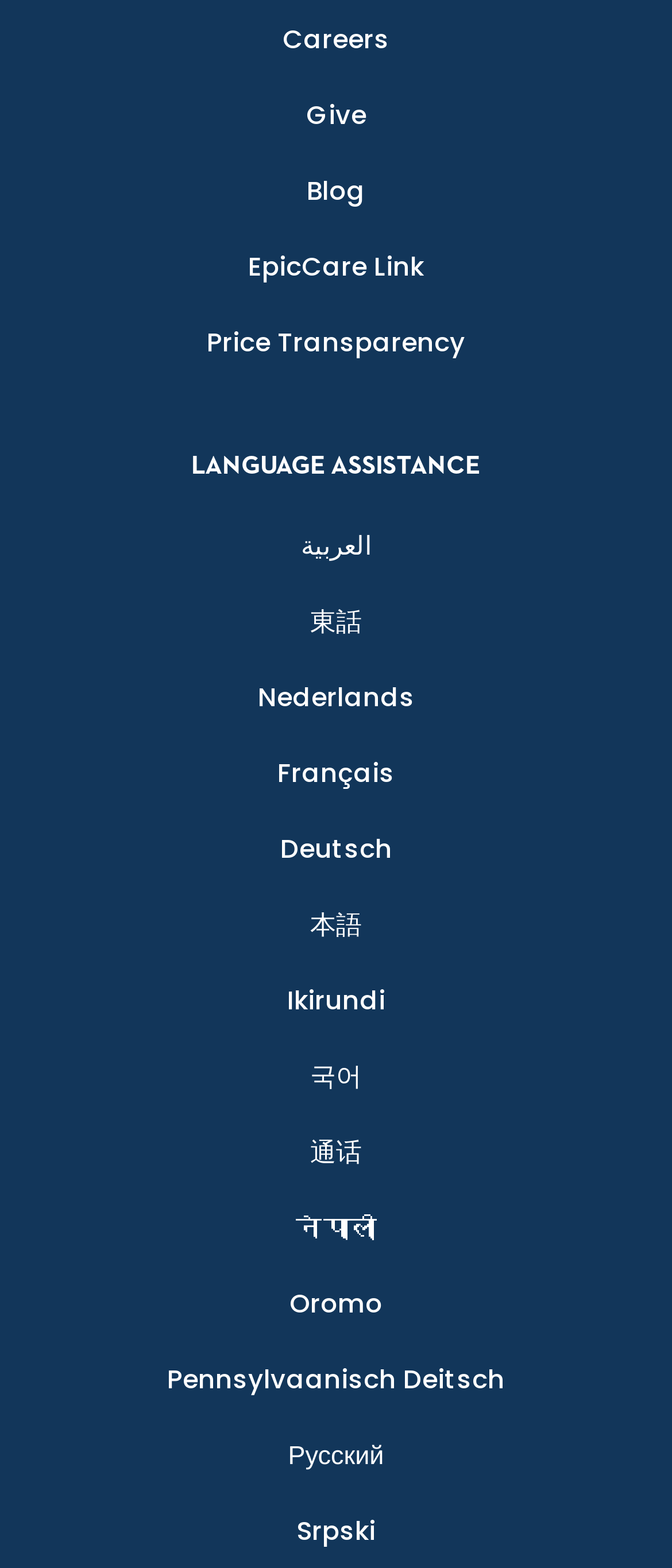Respond to the question below with a concise word or phrase:
What is the theme of the webpage?

Healthcare